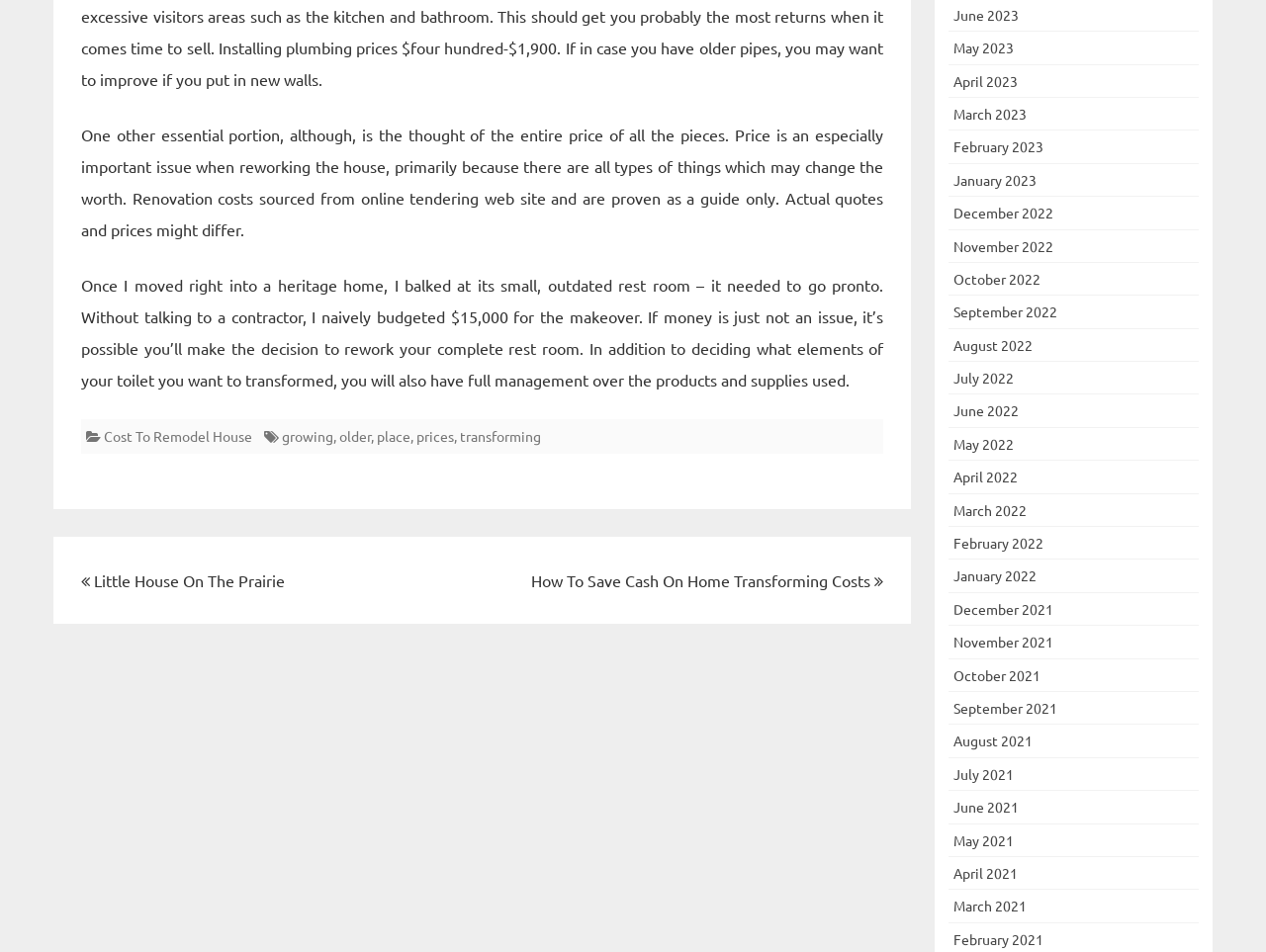From the given element description: "Little House On The Prairie", find the bounding box for the UI element. Provide the coordinates as four float numbers between 0 and 1, in the order [left, top, right, bottom].

[0.064, 0.599, 0.225, 0.62]